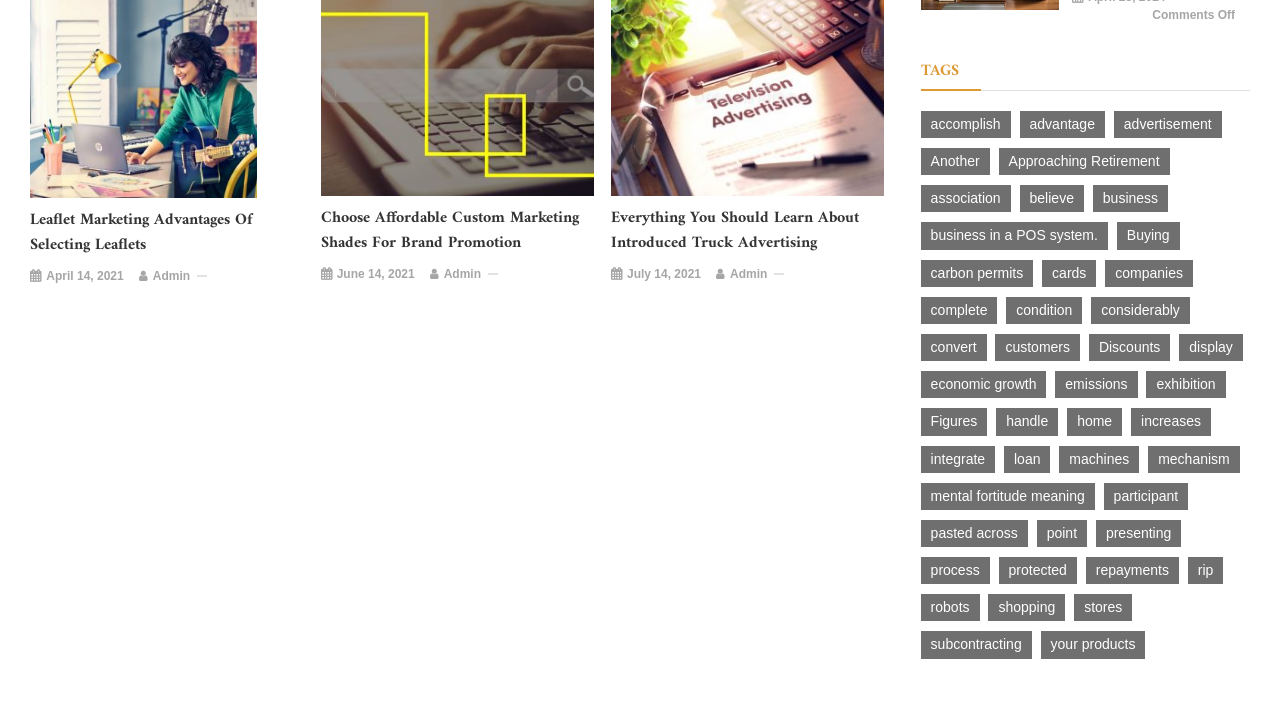How many tags are listed on the webpage?
Look at the image and respond to the question as thoroughly as possible.

By counting the number of link elements with text starting with a tag name, such as 'accomplish (1 item)', I can see that there are 30 tags listed on the webpage.